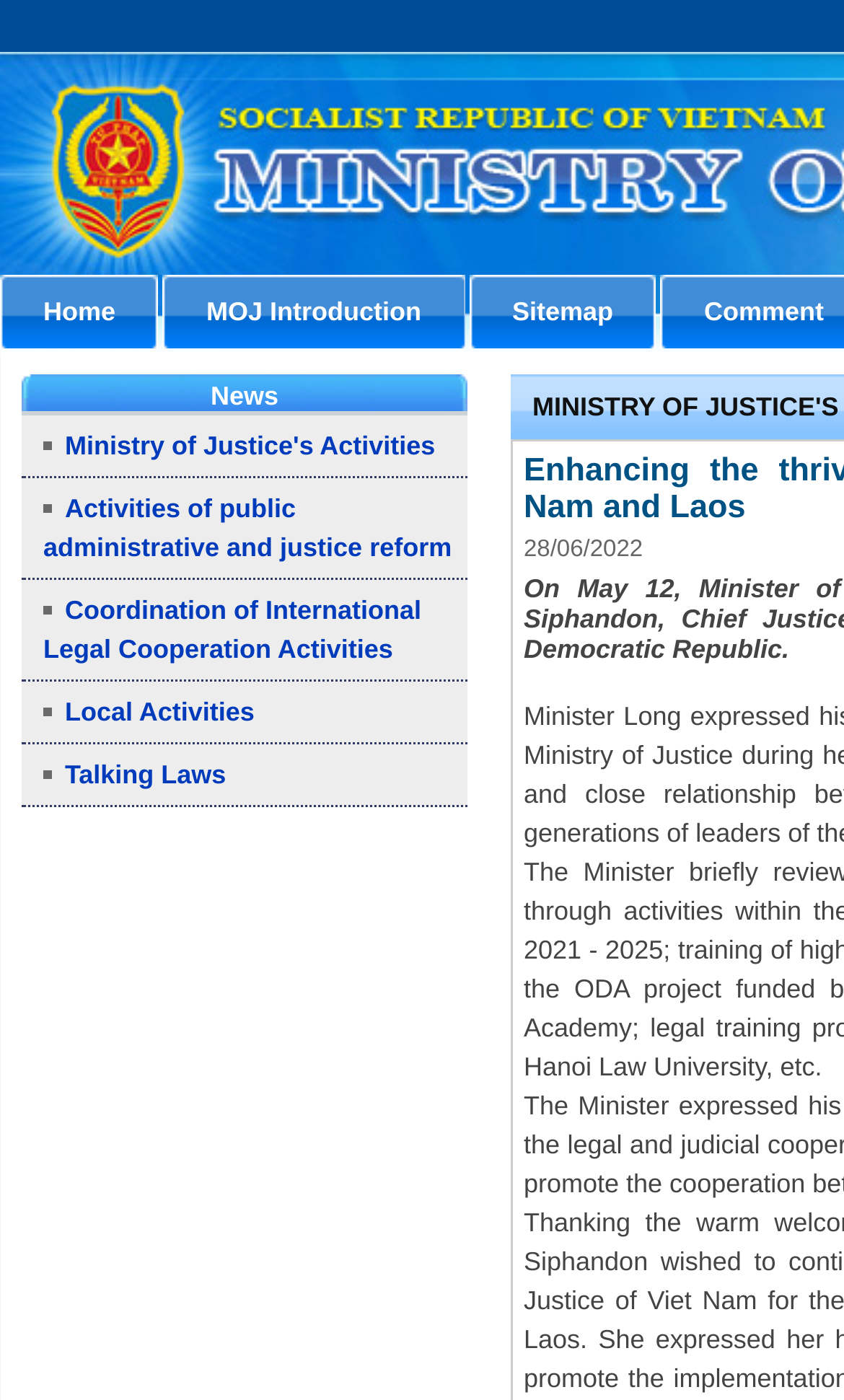Please provide the bounding box coordinates for the element that needs to be clicked to perform the instruction: "read talking laws". The coordinates must consist of four float numbers between 0 and 1, formatted as [left, top, right, bottom].

[0.051, 0.543, 0.268, 0.564]